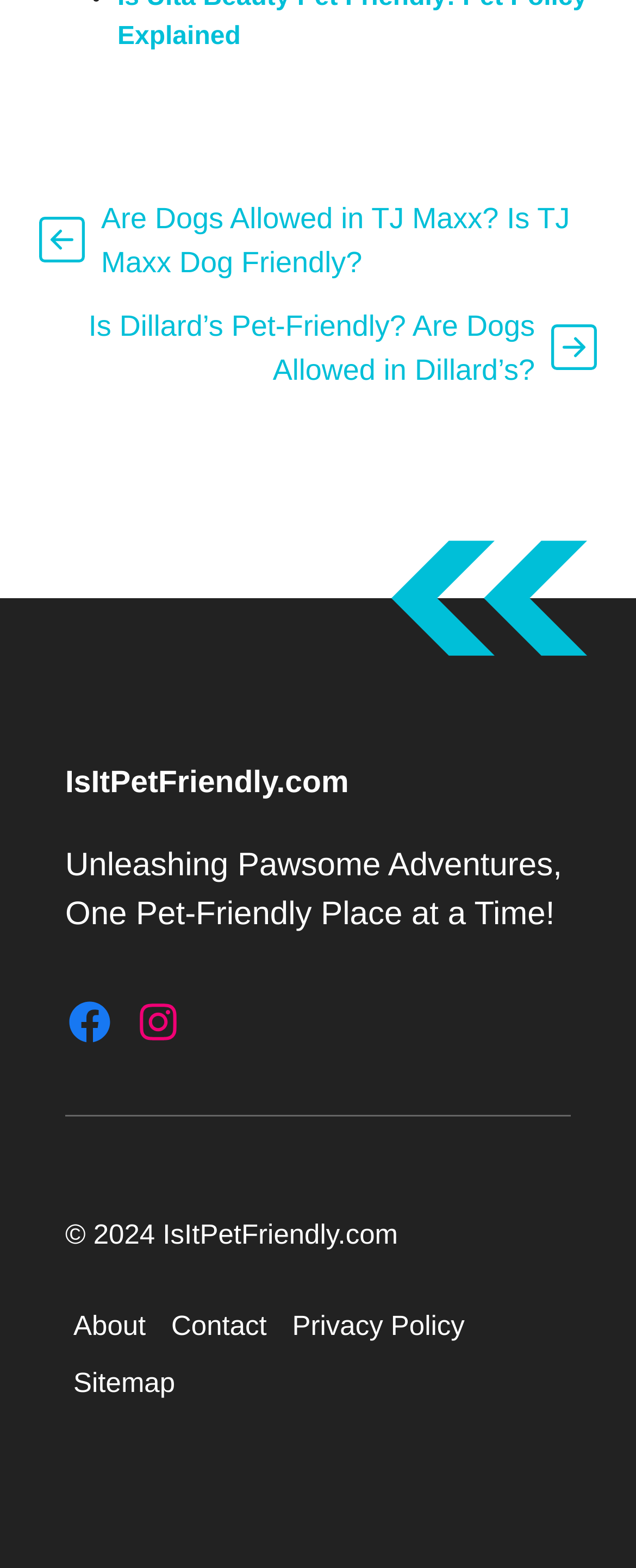Refer to the element description Privacy Policy and identify the corresponding bounding box in the screenshot. Format the coordinates as (top-left x, top-left y, bottom-right x, bottom-right y) with values in the range of 0 to 1.

[0.447, 0.827, 0.744, 0.864]